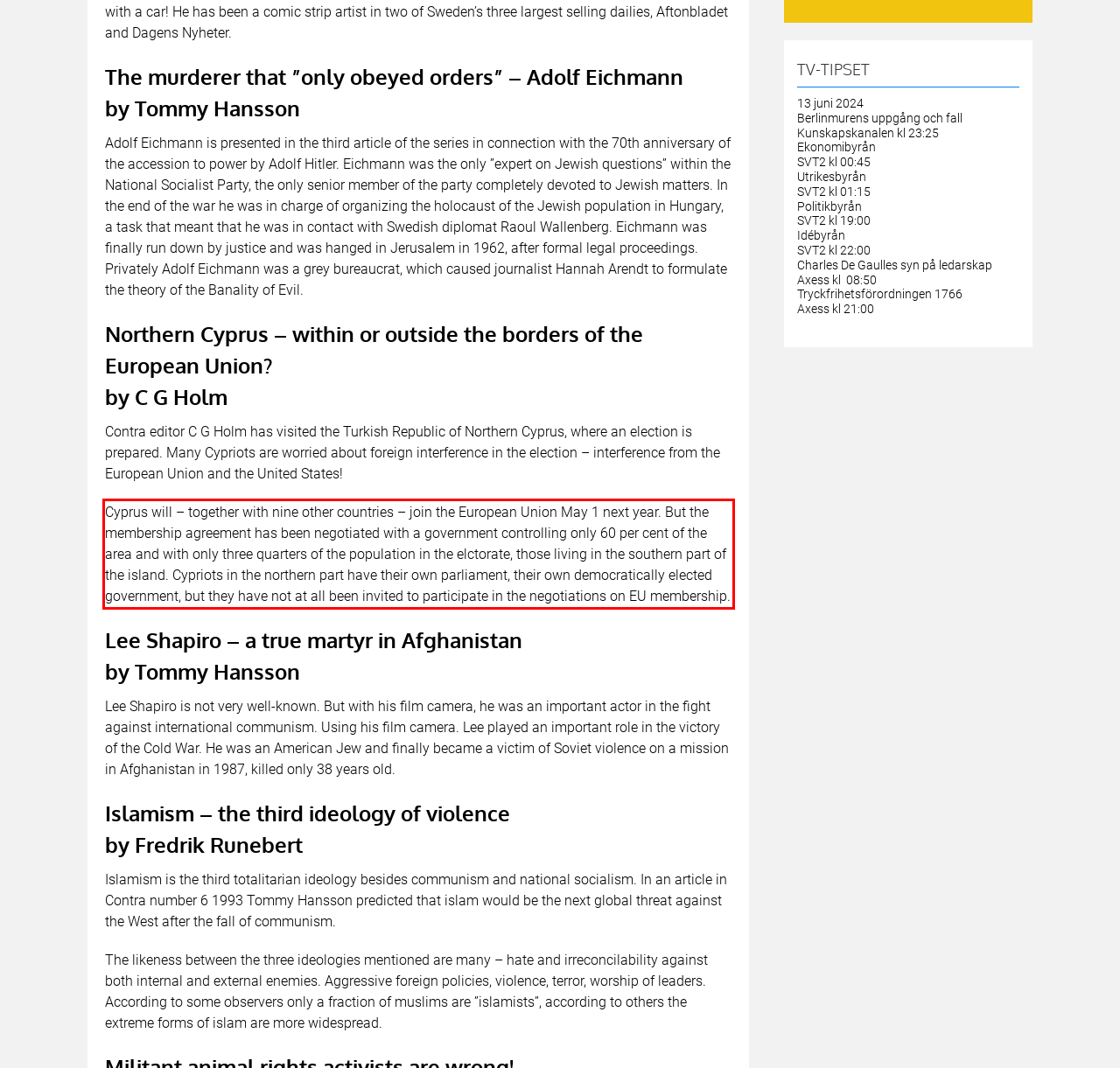Using the provided screenshot of a webpage, recognize the text inside the red rectangle bounding box by performing OCR.

Cyprus will – together with nine other countries – join the European Union May 1 next year. But the membership agreement has been negotiated with a government controlling only 60 per cent of the area and with only three quarters of the population in the elctorate, those living in the southern part of the island. Cypriots in the northern part have their own parliament, their own democratically elected government, but they have not at all been invited to participate in the negotiations on EU membership.